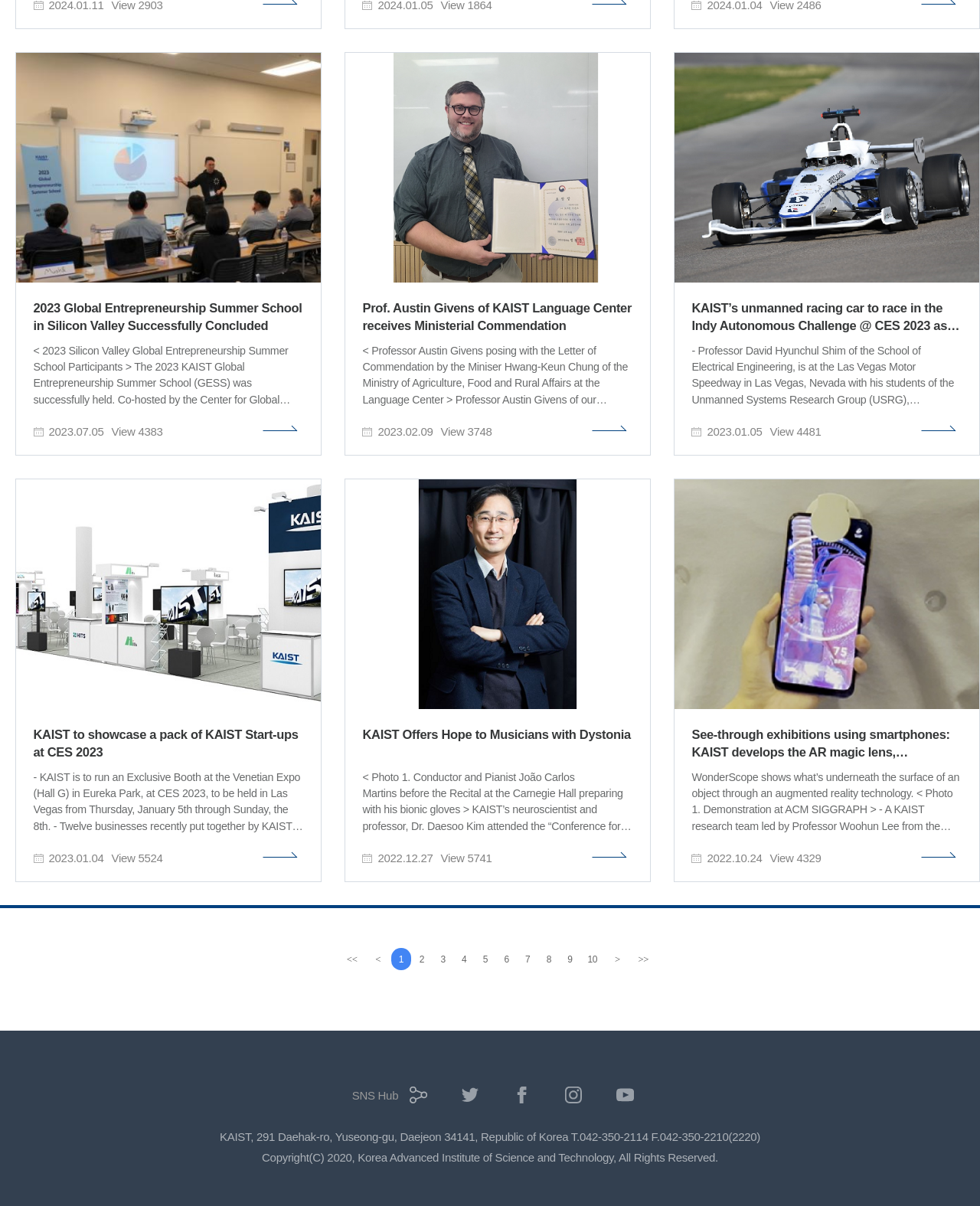Please identify the coordinates of the bounding box for the clickable region that will accomplish this instruction: "Read the article about KAIST’s unmanned racing car to race in the Indy Autonomous Challenge".

[0.687, 0.043, 1.0, 0.377]